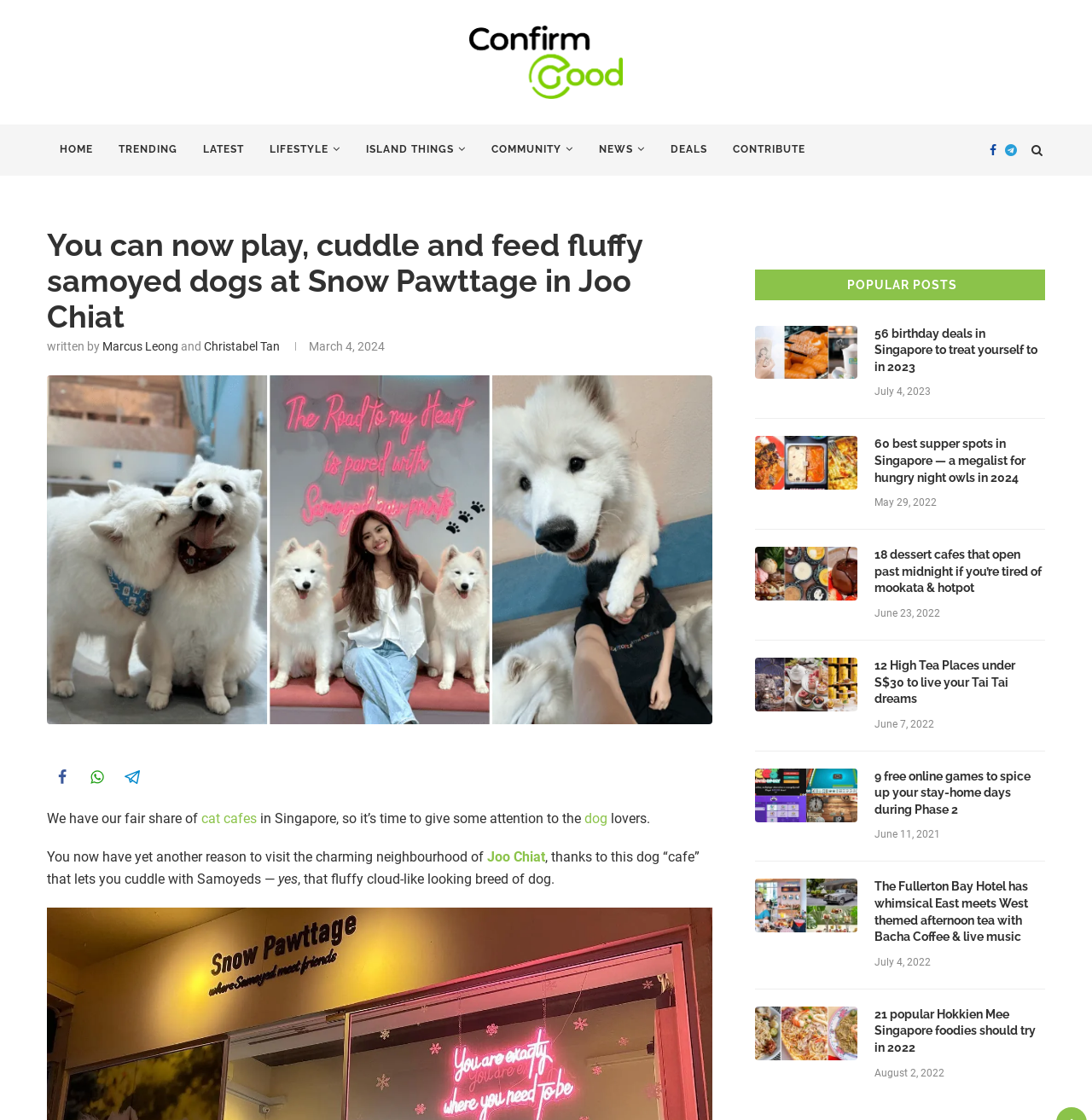What is the purpose of Snow Pawttage?
Carefully analyze the image and provide a detailed answer to the question.

The webpage describes Snow Pawttage as a place where you can 'cuddle with fluffy Samoyed dogs', implying that it is a dog cafe where people can interact with dogs.